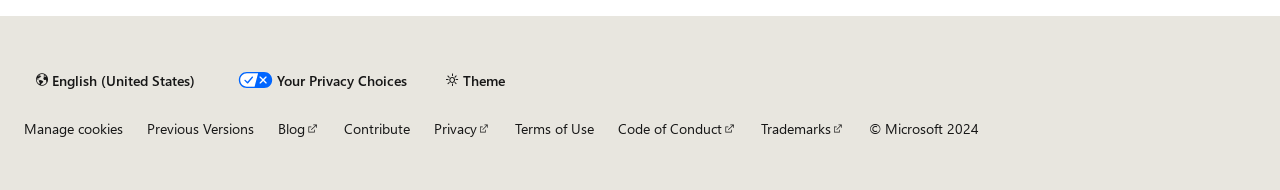Highlight the bounding box coordinates of the element you need to click to perform the following instruction: "Change theme."

[0.34, 0.339, 0.404, 0.505]